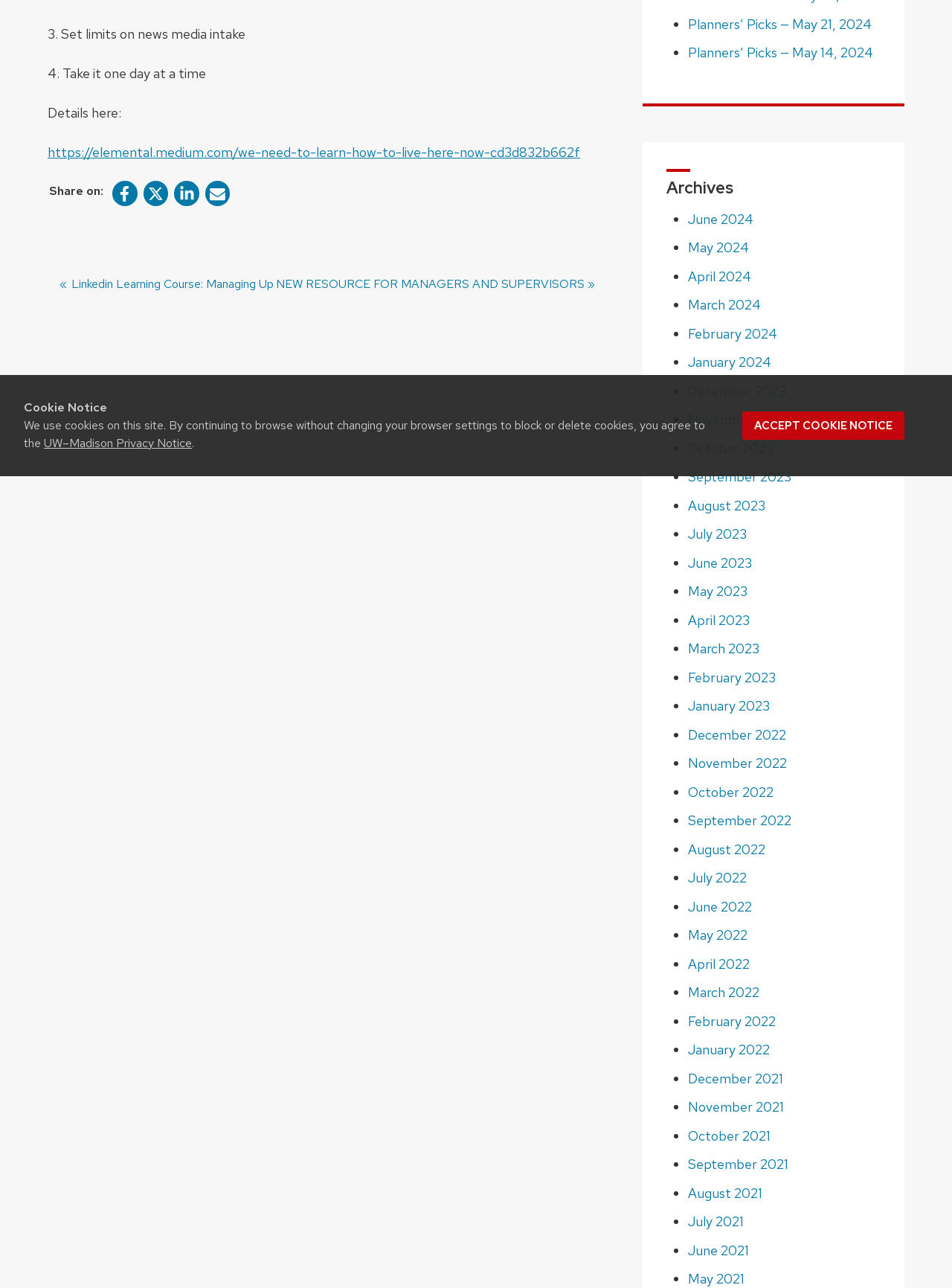For the given element description December 2022, determine the bounding box coordinates of the UI element. The coordinates should follow the format (top-left x, top-left y, bottom-right x, bottom-right y) and be within the range of 0 to 1.

[0.722, 0.564, 0.826, 0.577]